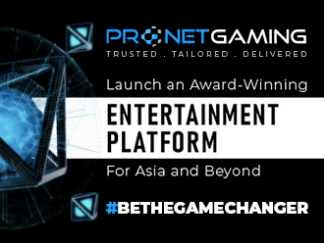Provide a single word or phrase to answer the given question: 
What is the purpose of the hashtag #BETHEGAMECHANGER?

To encourage engagement